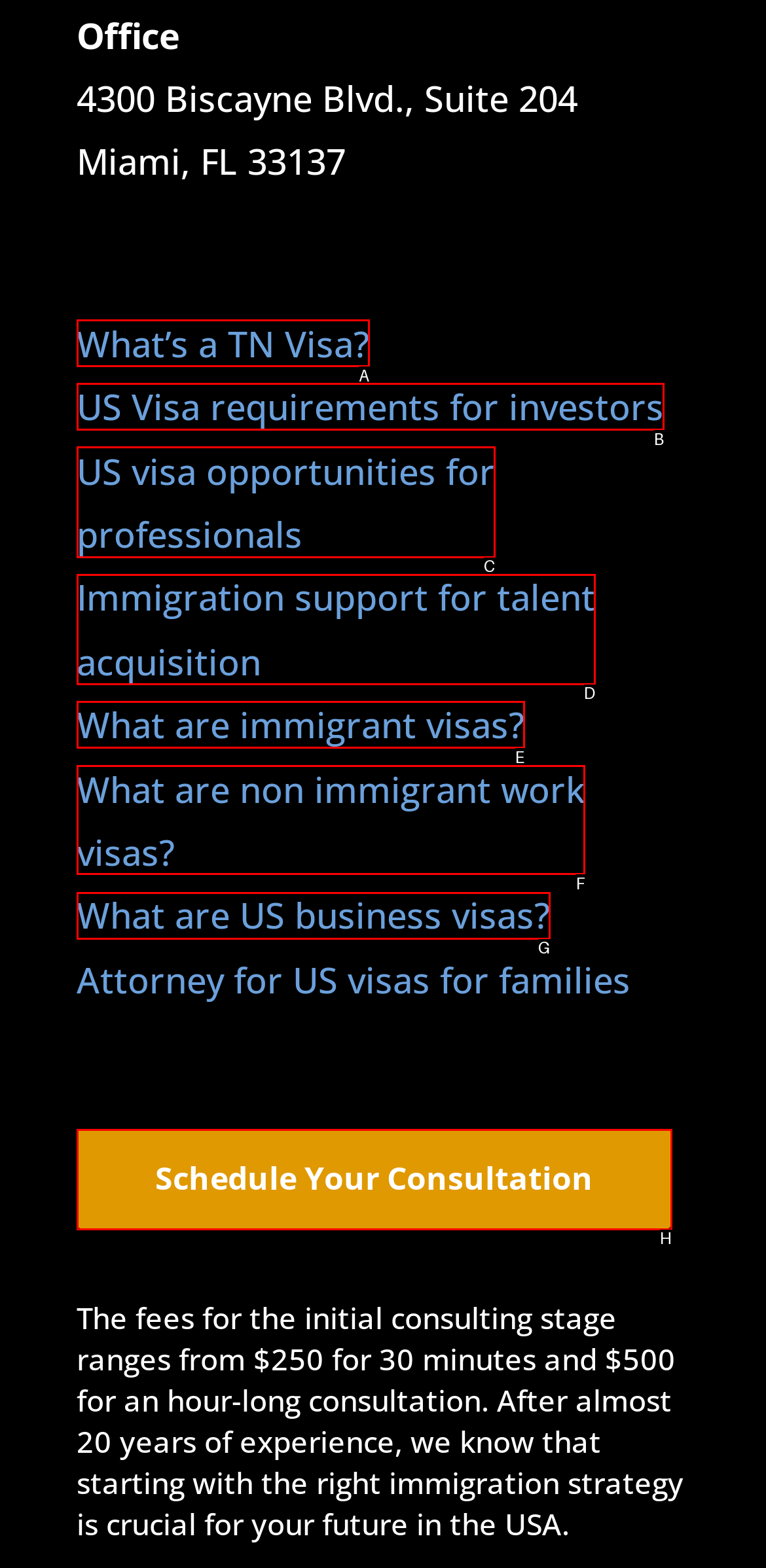Given the instruction: Understand what are non immigrant work visas, which HTML element should you click on?
Answer with the letter that corresponds to the correct option from the choices available.

F